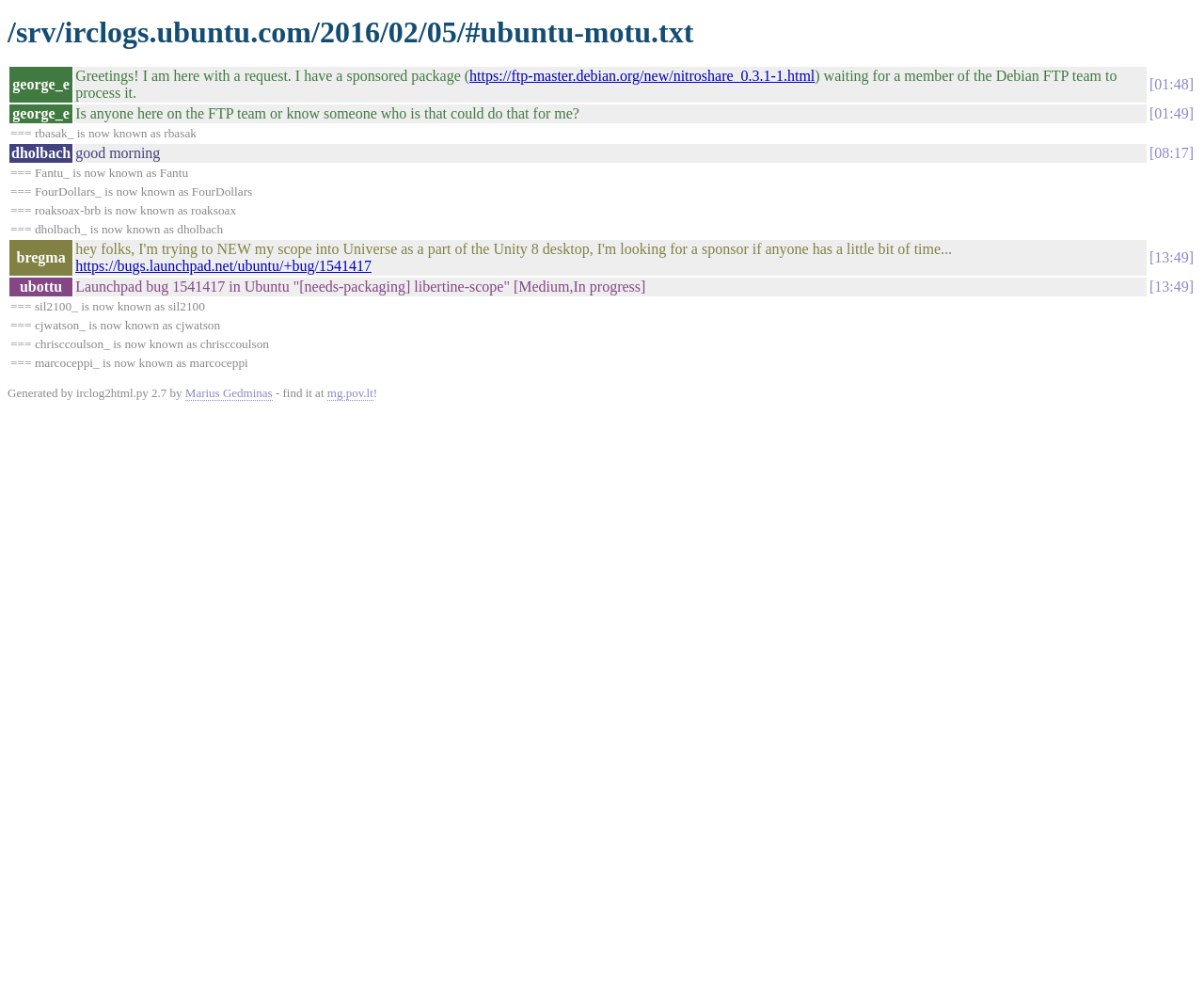From the webpage screenshot, predict the bounding box coordinates (top-left x, top-left y, bottom-right x, bottom-right y) for the UI element described here: Marius Gedminas

[0.154, 0.384, 0.226, 0.399]